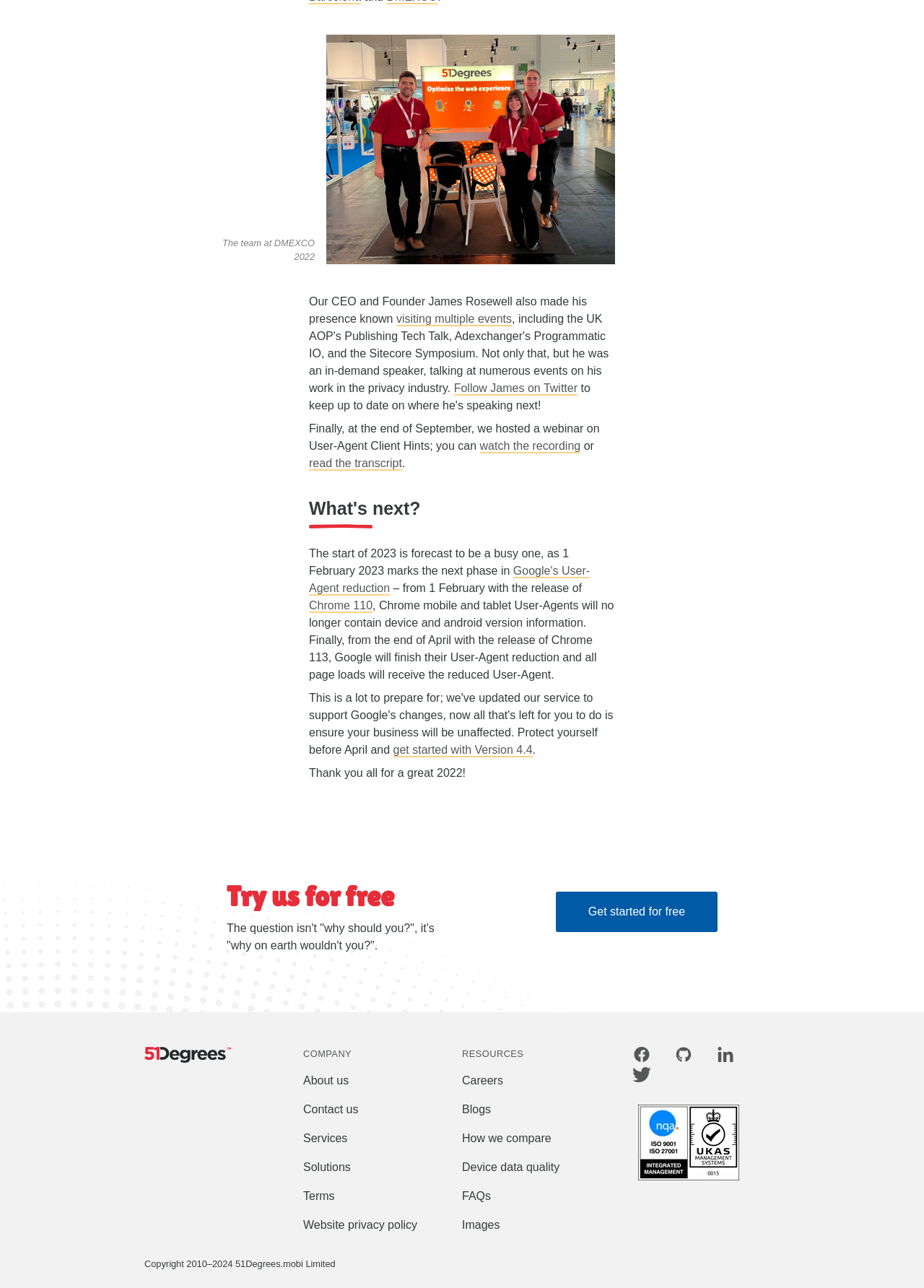What is the event where James Rosewell made his presence known?
Provide a concise answer using a single word or phrase based on the image.

DMEXCO 2022